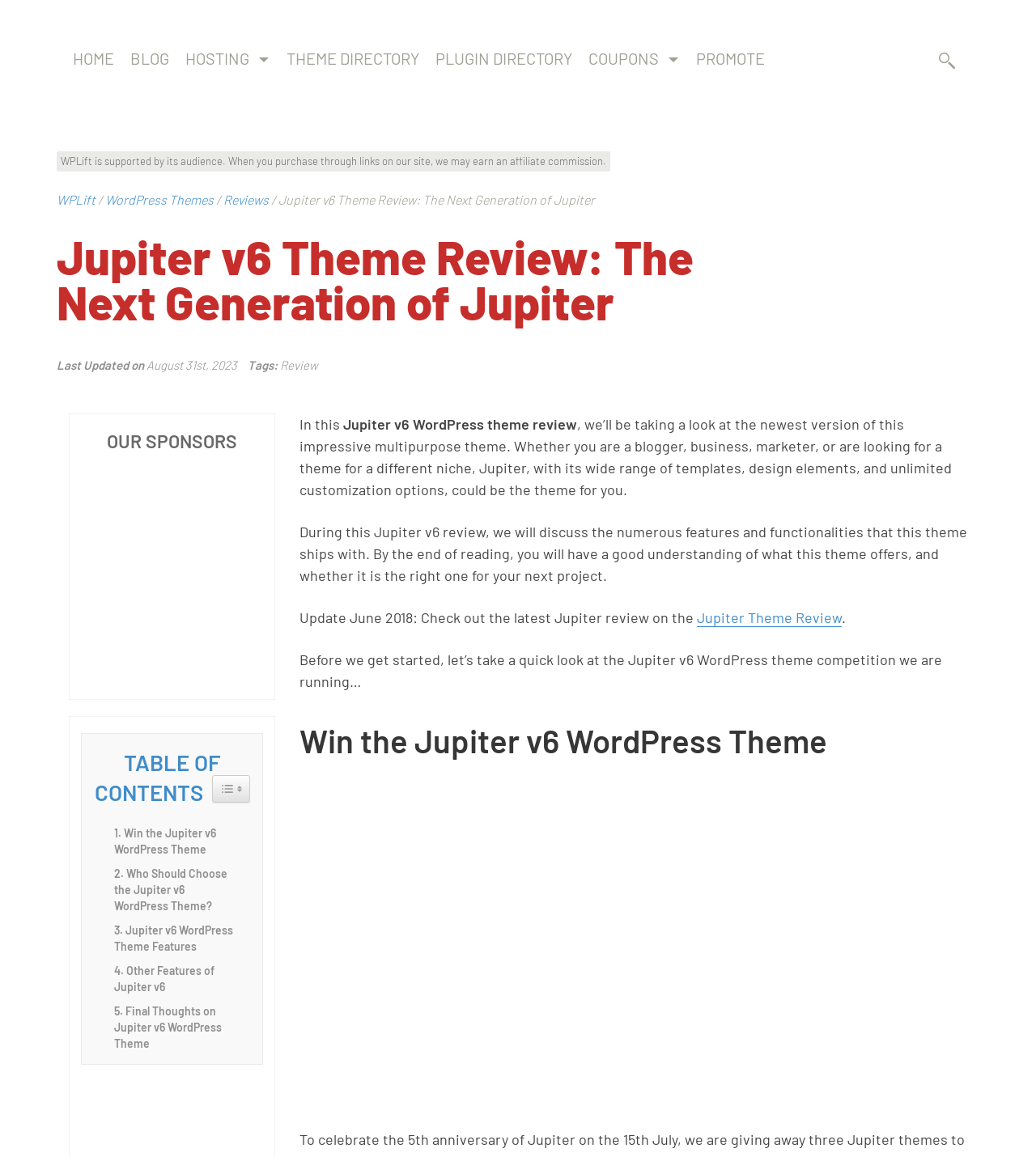Pinpoint the bounding box coordinates of the clickable element needed to complete the instruction: "Win the Jupiter v6 WordPress Theme". The coordinates should be provided as four float numbers between 0 and 1: [left, top, right, bottom].

[0.289, 0.623, 0.934, 0.656]